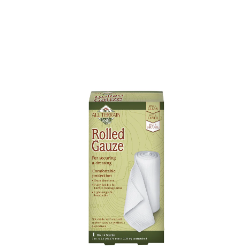Answer the following inquiry with a single word or phrase:
What is the background color of the packaging?

Subtle greens and whites